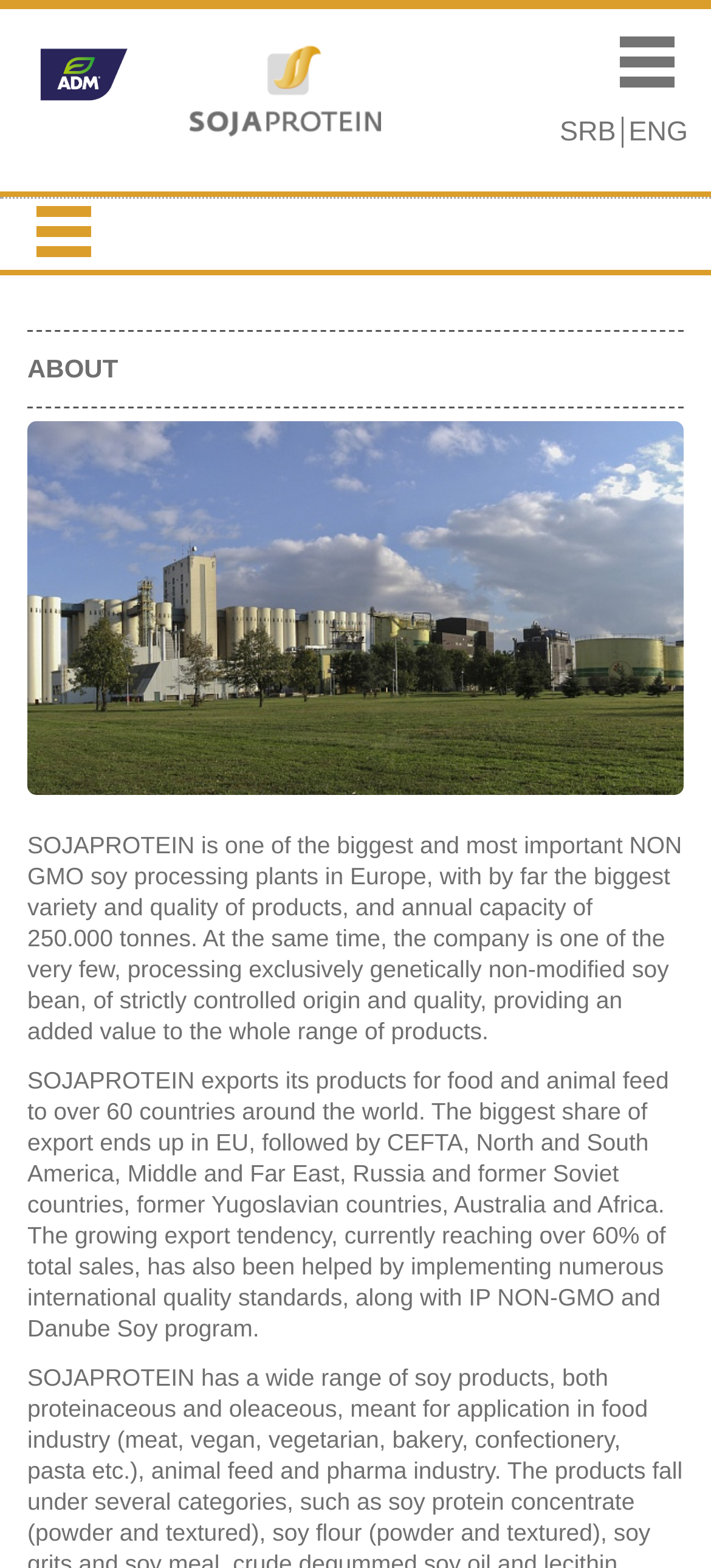Bounding box coordinates are specified in the format (top-left x, top-left y, bottom-right x, bottom-right y). All values are floating point numbers bounded between 0 and 1. Please provide the bounding box coordinate of the region this sentence describes: Privacy and Cookies Statement

None